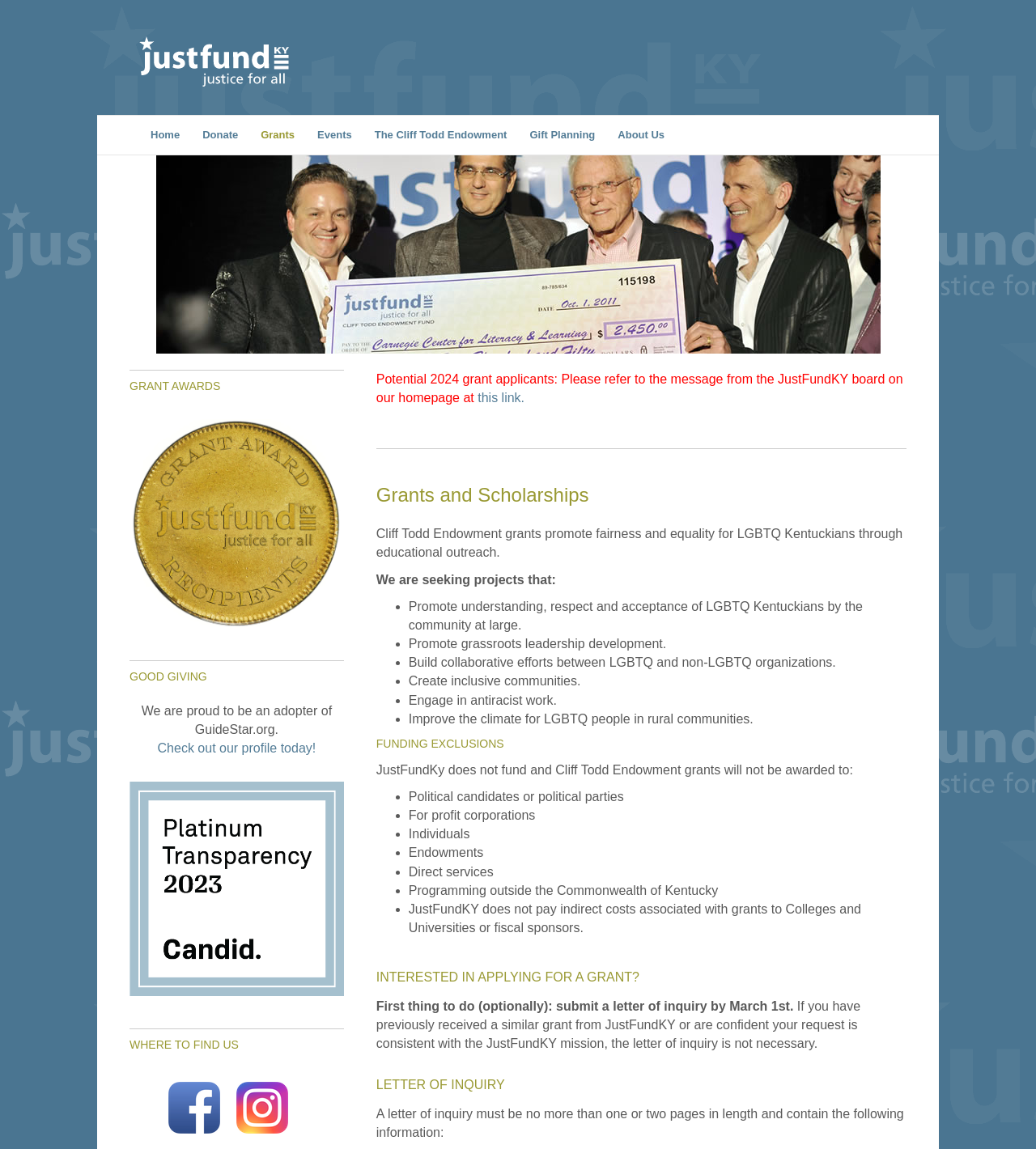Please locate the bounding box coordinates of the region I need to click to follow this instruction: "Check out the 'GuideStar.org' profile".

[0.152, 0.645, 0.305, 0.657]